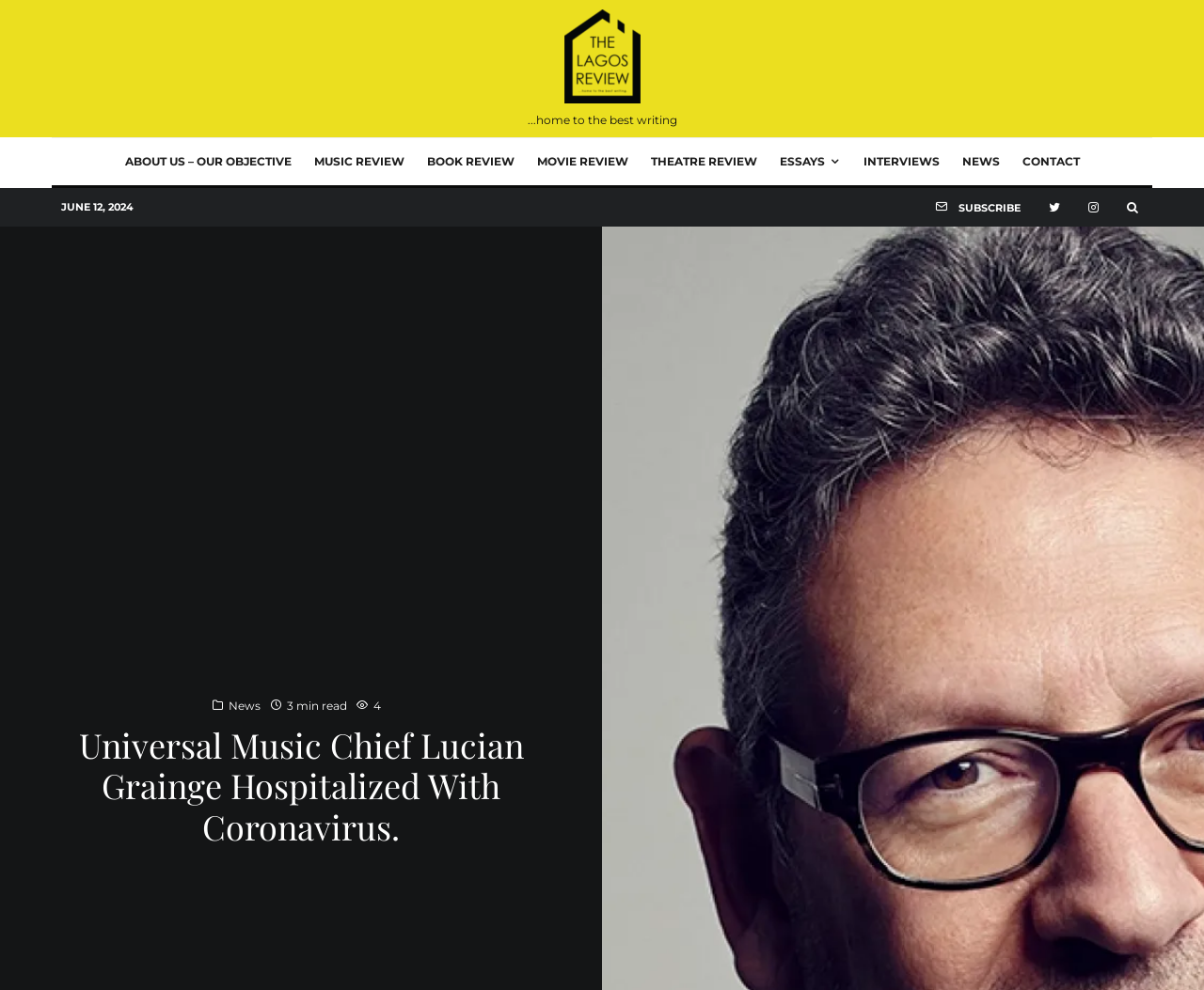Given the element description "About Us – Our Objective", identify the bounding box of the corresponding UI element.

[0.094, 0.139, 0.251, 0.187]